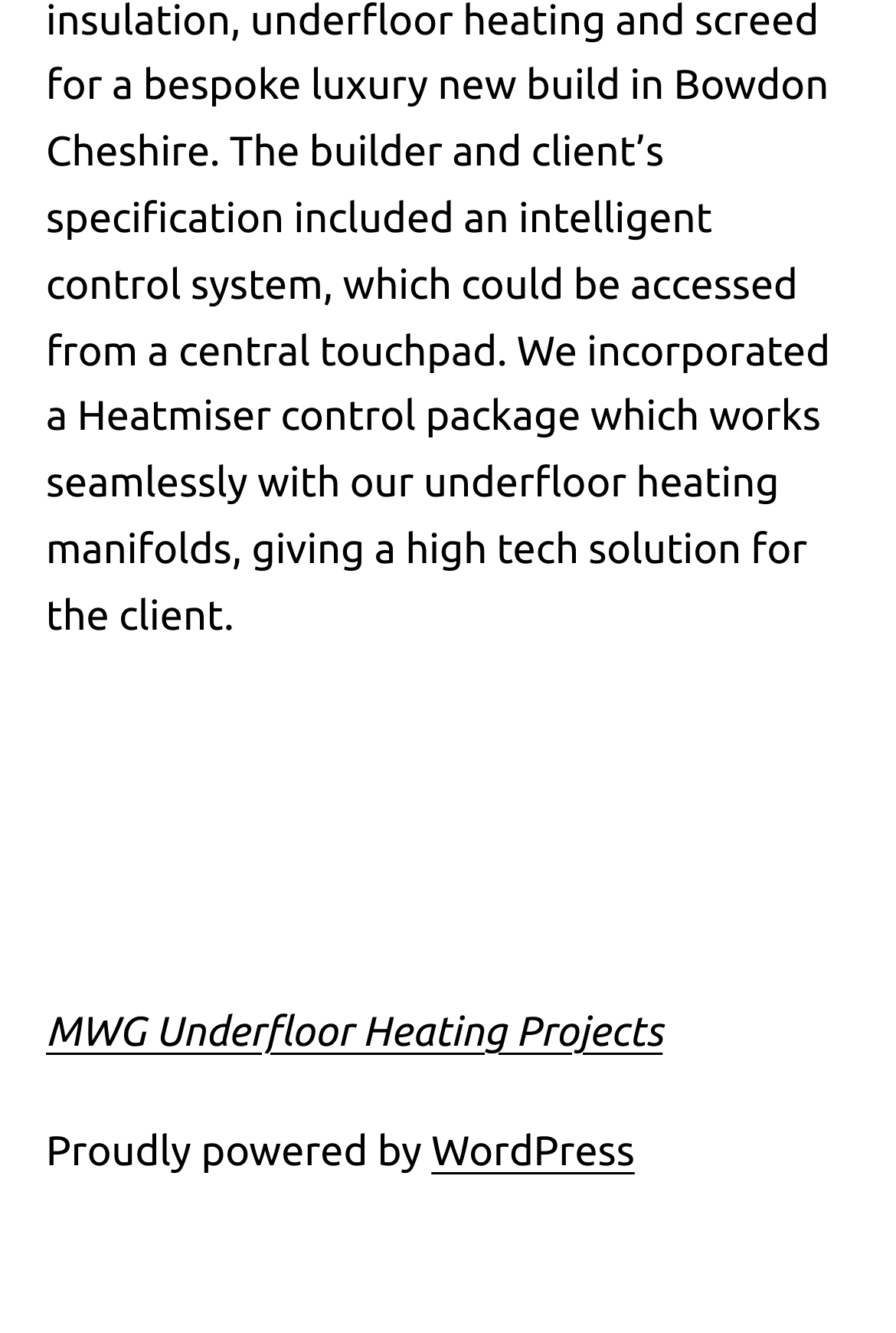Please specify the bounding box coordinates in the format (top-left x, top-left y, bottom-right x, bottom-right y), with values ranging from 0 to 1. Identify the bounding box for the UI component described as follows: WordPress

[0.481, 0.847, 0.708, 0.882]